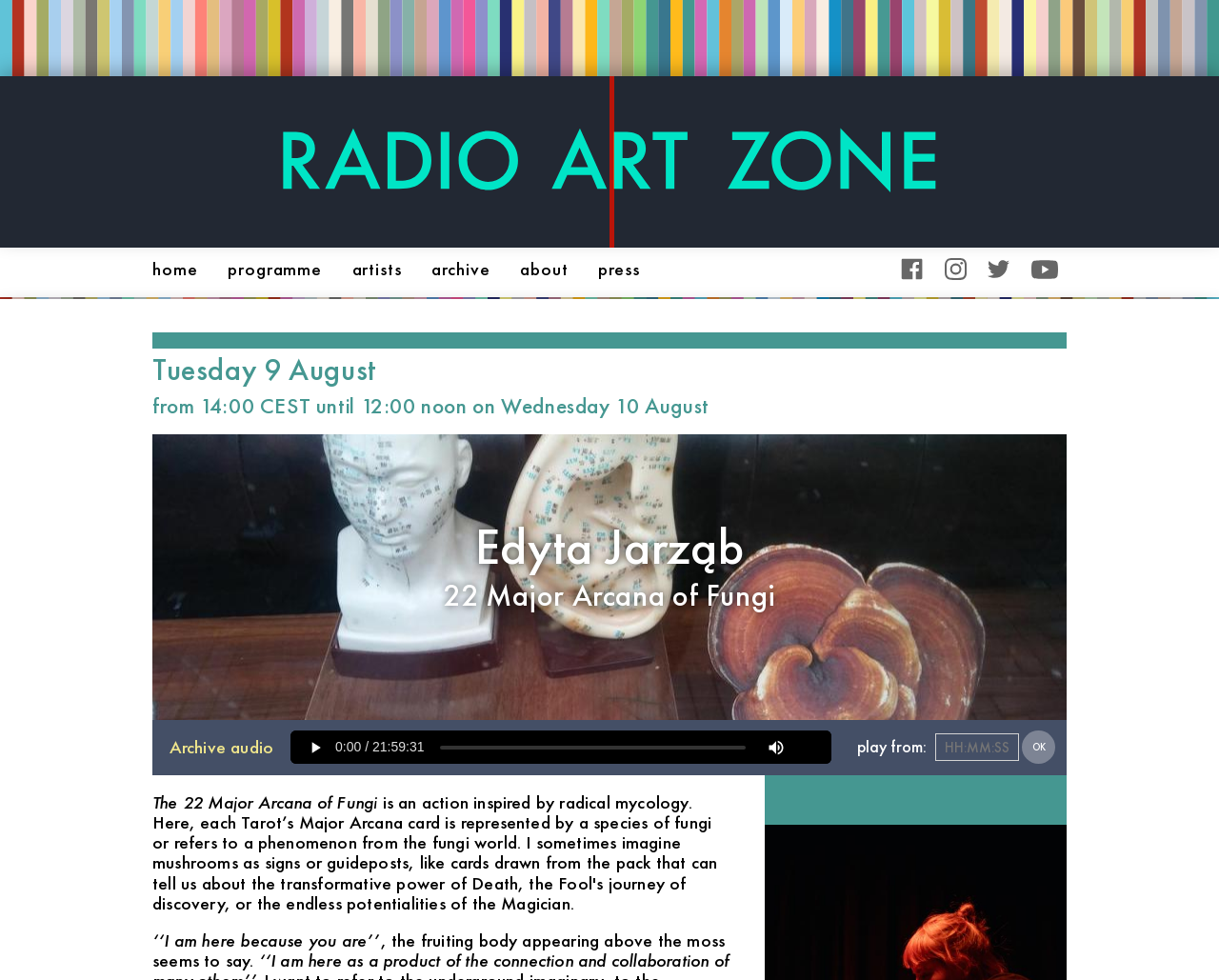Using the description "parent_node: play from: placeholder="HH:MM:SS"", predict the bounding box of the relevant HTML element.

[0.767, 0.749, 0.836, 0.777]